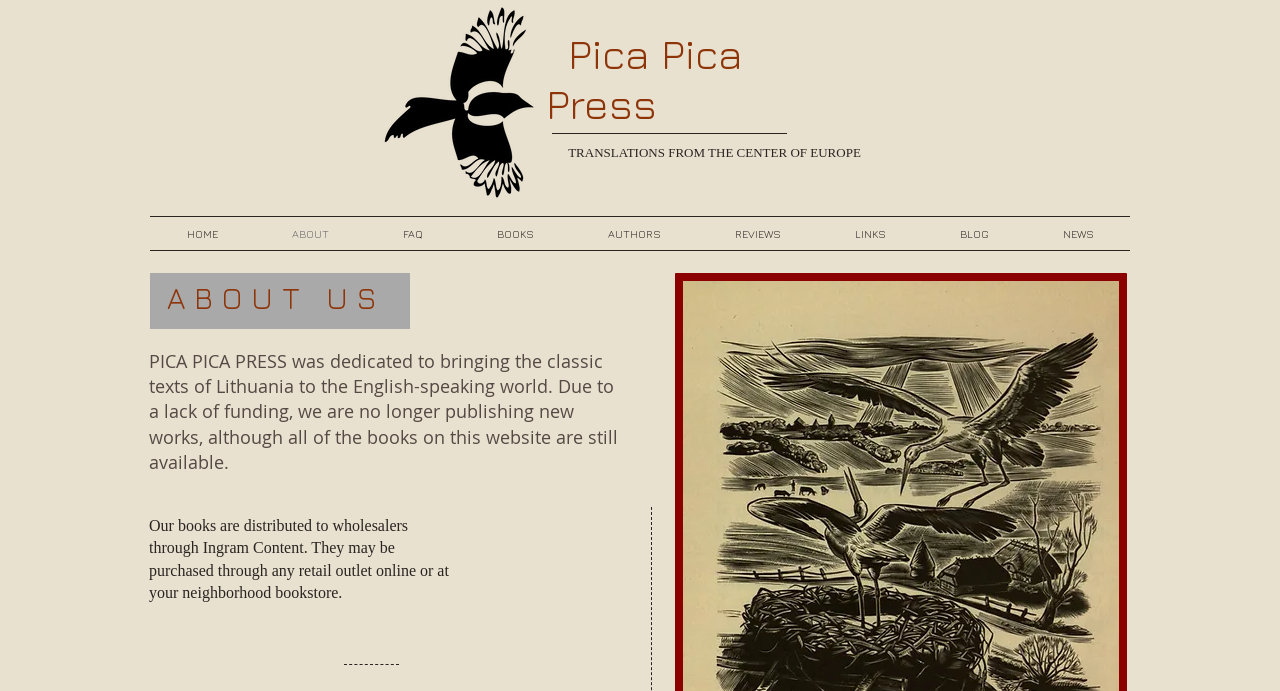Kindly provide the bounding box coordinates of the section you need to click on to fulfill the given instruction: "go to home page".

[0.117, 0.314, 0.199, 0.362]